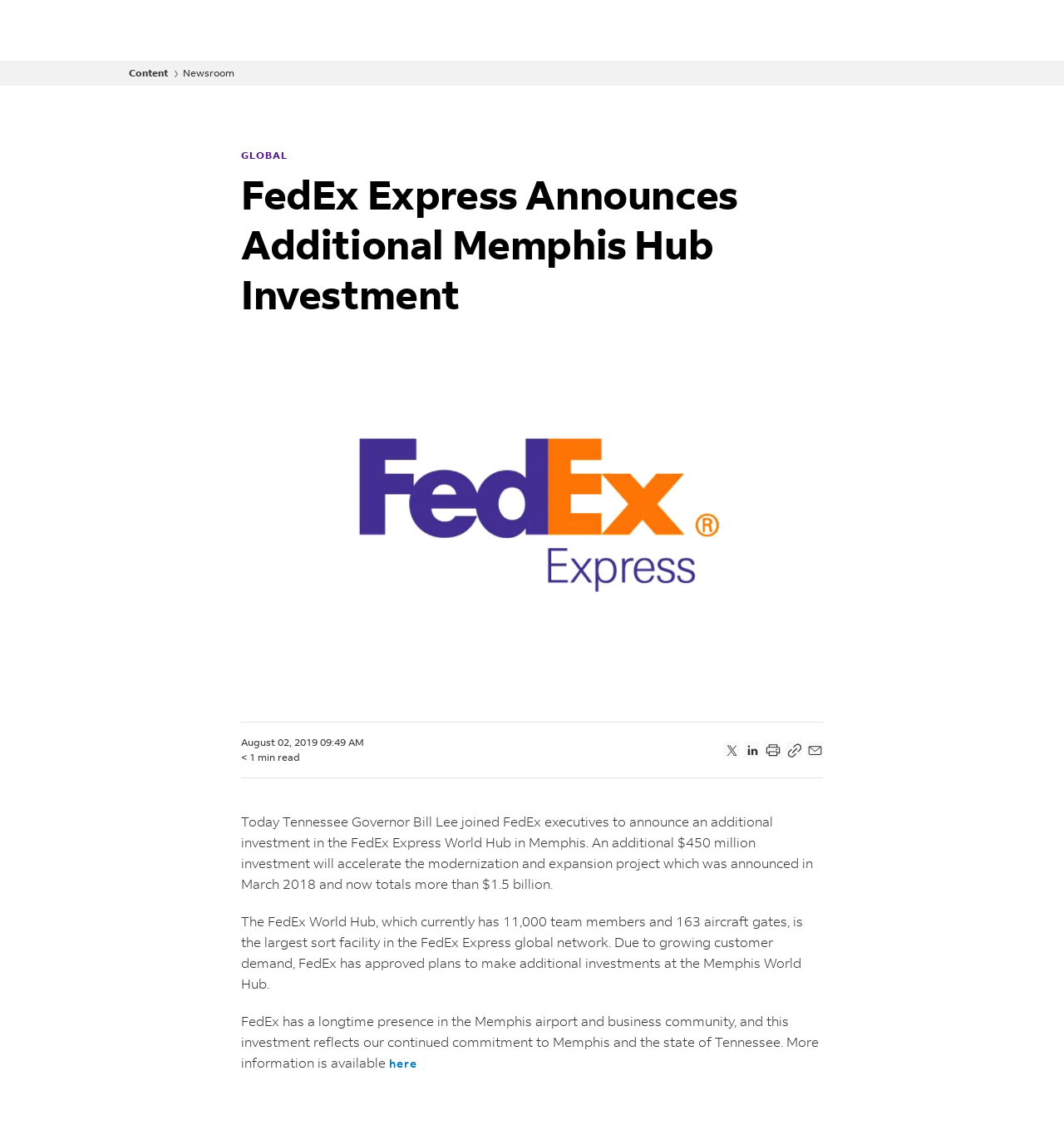Carefully observe the image and respond to the question with a detailed answer:
How many aircraft gates are there at the FedEx World Hub?

I found the number of aircraft gates by reading the second paragraph of the article, which states 'The FedEx World Hub, which currently has 11,000 team members and 163 aircraft gates...'.